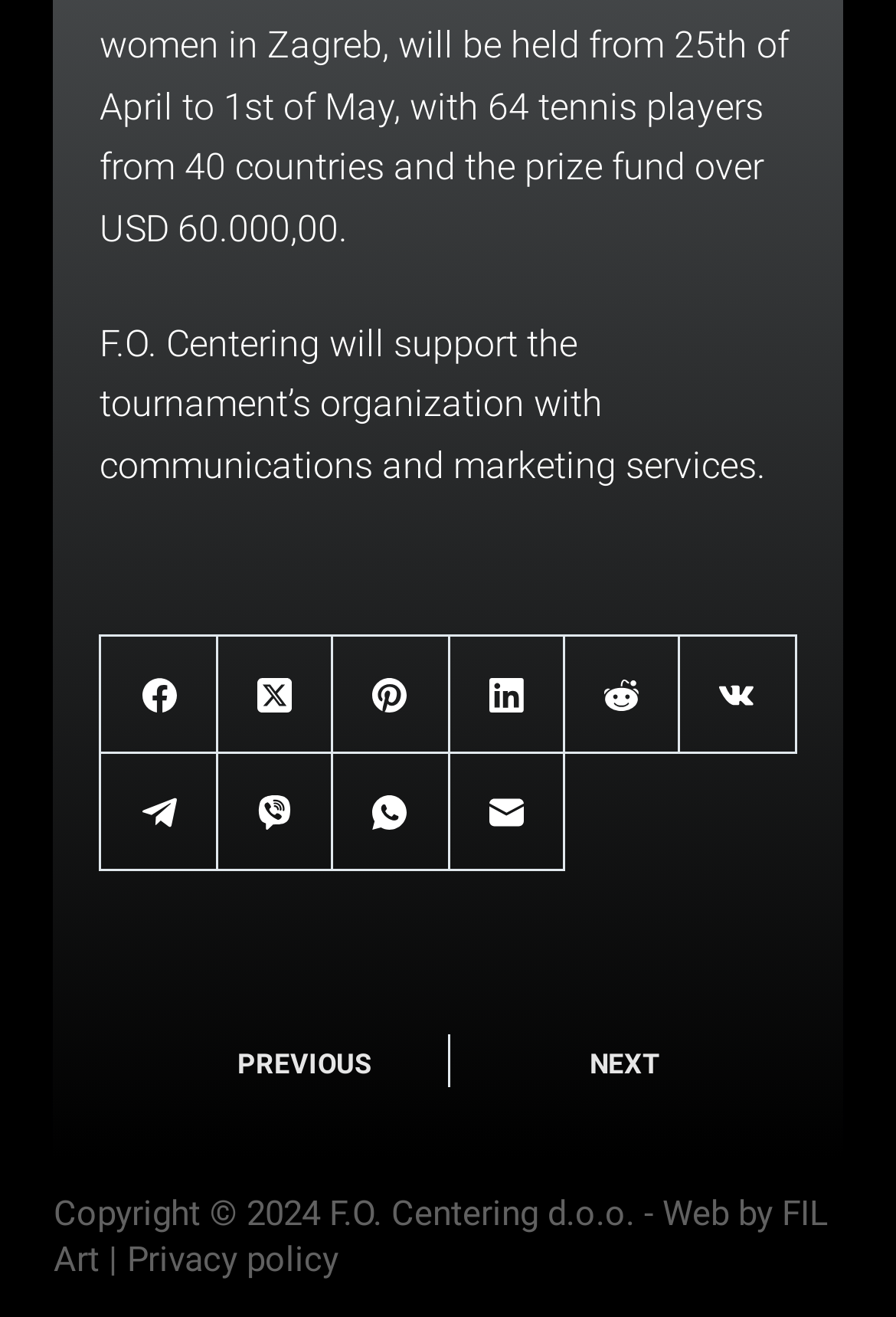Bounding box coordinates should be in the format (top-left x, top-left y, bottom-right x, bottom-right y) and all values should be floating point numbers between 0 and 1. Determine the bounding box coordinate for the UI element described as: aria-label="LinkedIn"

[0.501, 0.484, 0.63, 0.573]